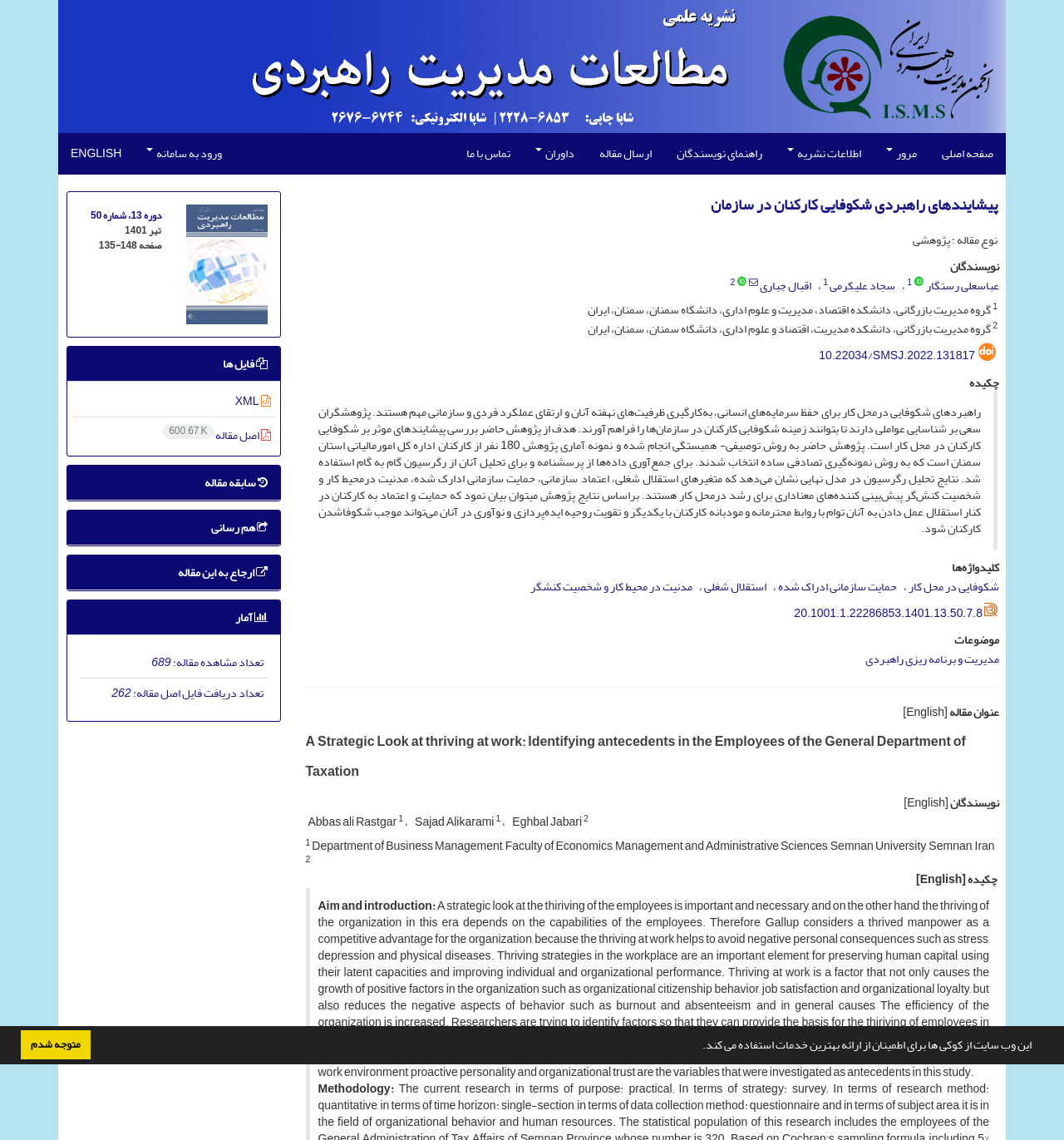Analyze the image and give a detailed response to the question:
What is the topic of the article?

I found the answer by looking at the link element with the text 'مدیریت و برنامه ریزی راهبردی' which is labeled as 'موضوعات'.